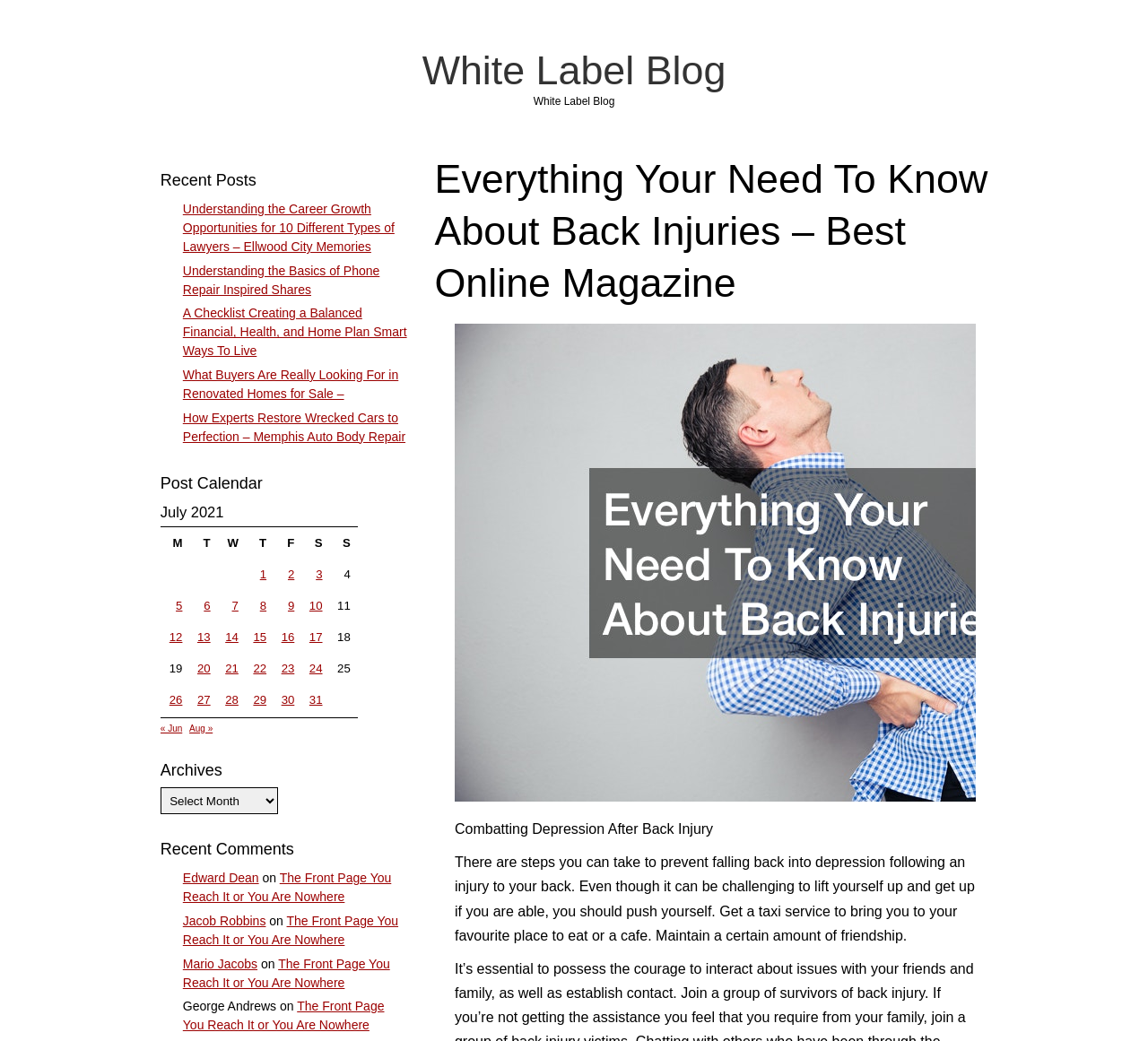Please identify the bounding box coordinates of the element's region that needs to be clicked to fulfill the following instruction: "click on the 'White Label Blog' link". The bounding box coordinates should consist of four float numbers between 0 and 1, i.e., [left, top, right, bottom].

[0.368, 0.046, 0.632, 0.089]